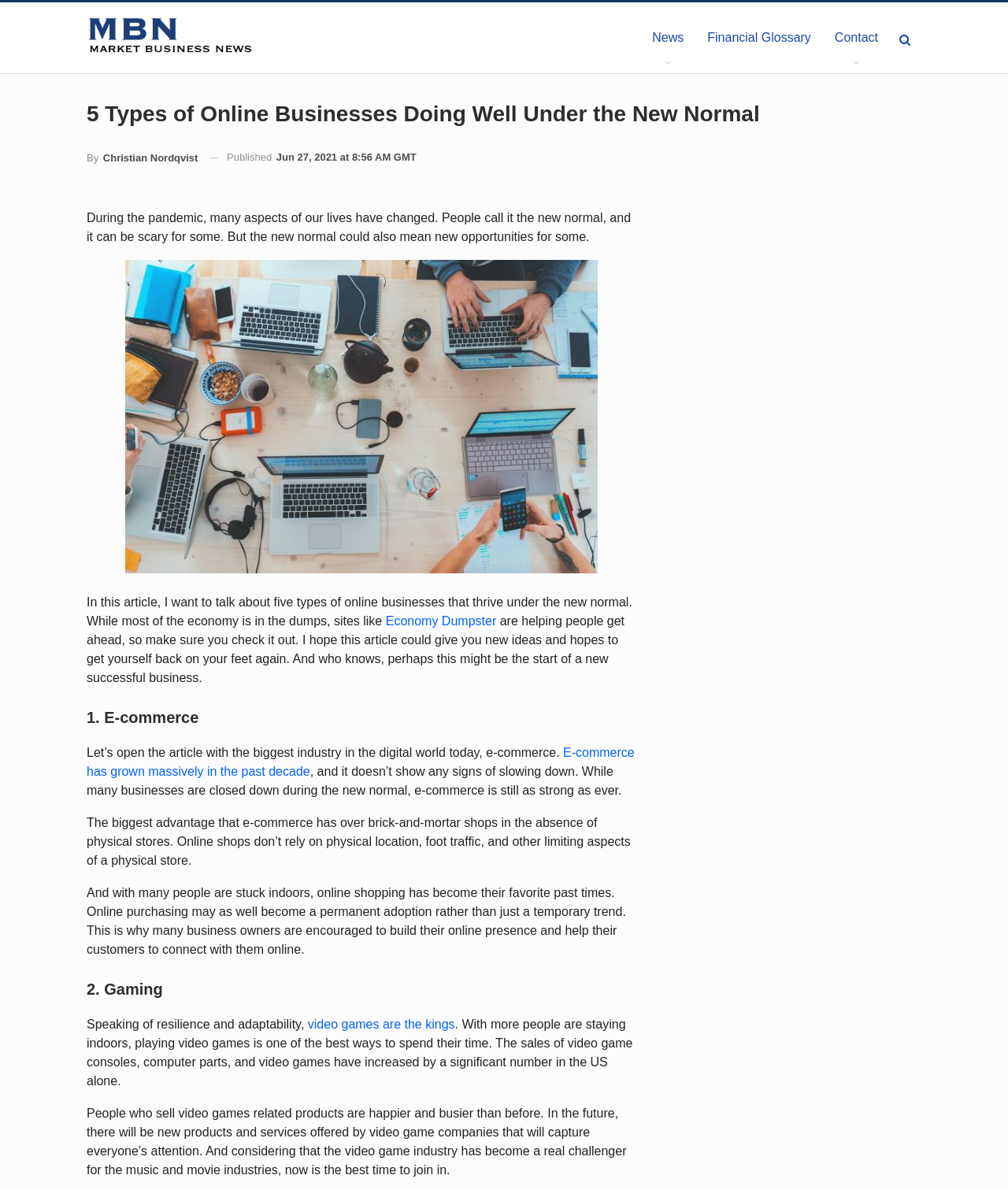Give a comprehensive overview of the webpage, including key elements.

This webpage is about online businesses that are thriving during the pandemic. At the top, there is a navigation bar with four links: "Market Business News", "News", "Financial Glossary", and "Contact". Below the navigation bar, there is a heading that reads "5 Types of Online Businesses Doing Well Under the New Normal". 

To the right of the heading, there is a link to the author, Christian Nordqvist, and a timestamp indicating that the article was published on June 27, 2021, at 8:56 AM GMT. 

The main content of the article starts with a brief introduction, explaining that the pandemic has brought about changes in people's lives, but also new opportunities. There is an image of a person running an online business on the right side of the introduction.

The article then dives into the five types of online businesses that are doing well. The first type is e-commerce, which is discussed in a few paragraphs. There is a link to a related article, "Economy Dumpster", within the text. 

The second type of online business is gaming, which is discussed in a few paragraphs as well. There is a link to a related article, "video games are the kings", within the text. 

The article appears to be a informative piece, providing insights and ideas for people who are interested in starting an online business during the pandemic.